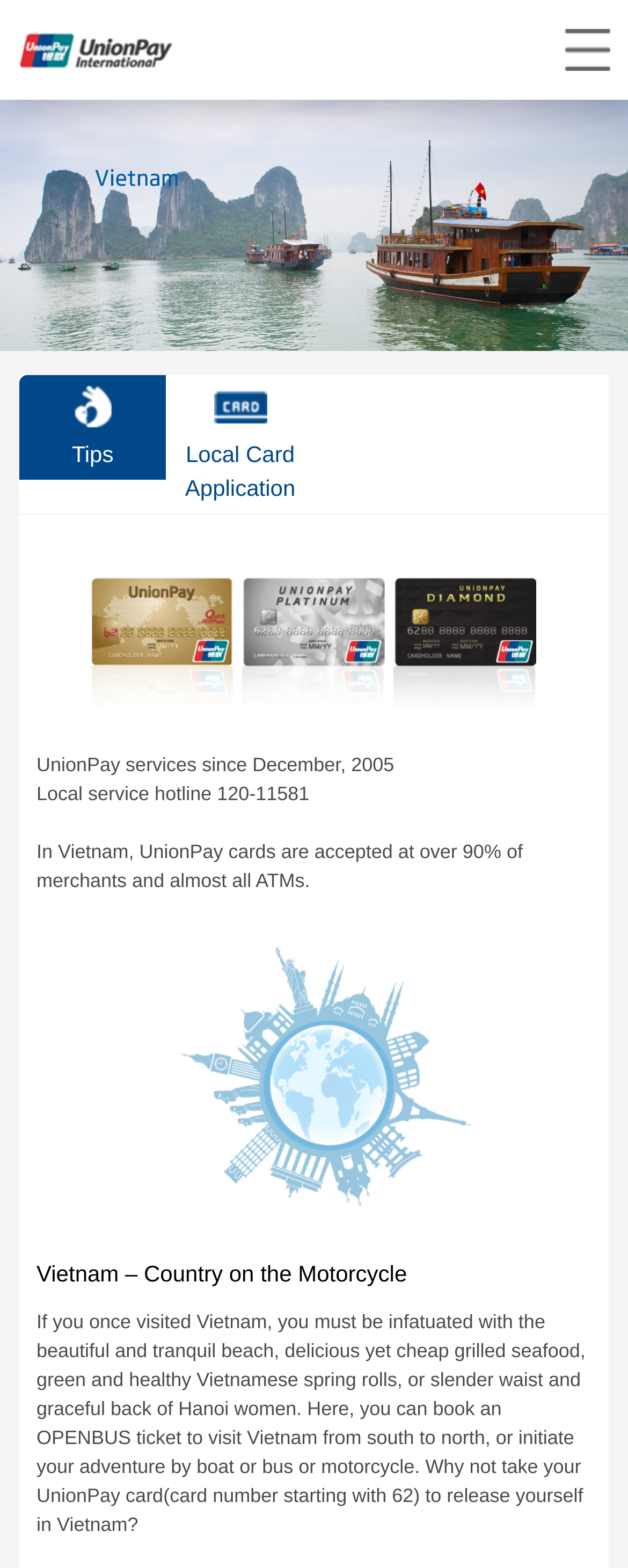Using the webpage screenshot, find the UI element described by Local Card Application. Provide the bounding box coordinates in the format (top-left x, top-left y, bottom-right x, bottom-right y), ensuring all values are floating point numbers between 0 and 1.

[0.265, 0.24, 0.5, 0.328]